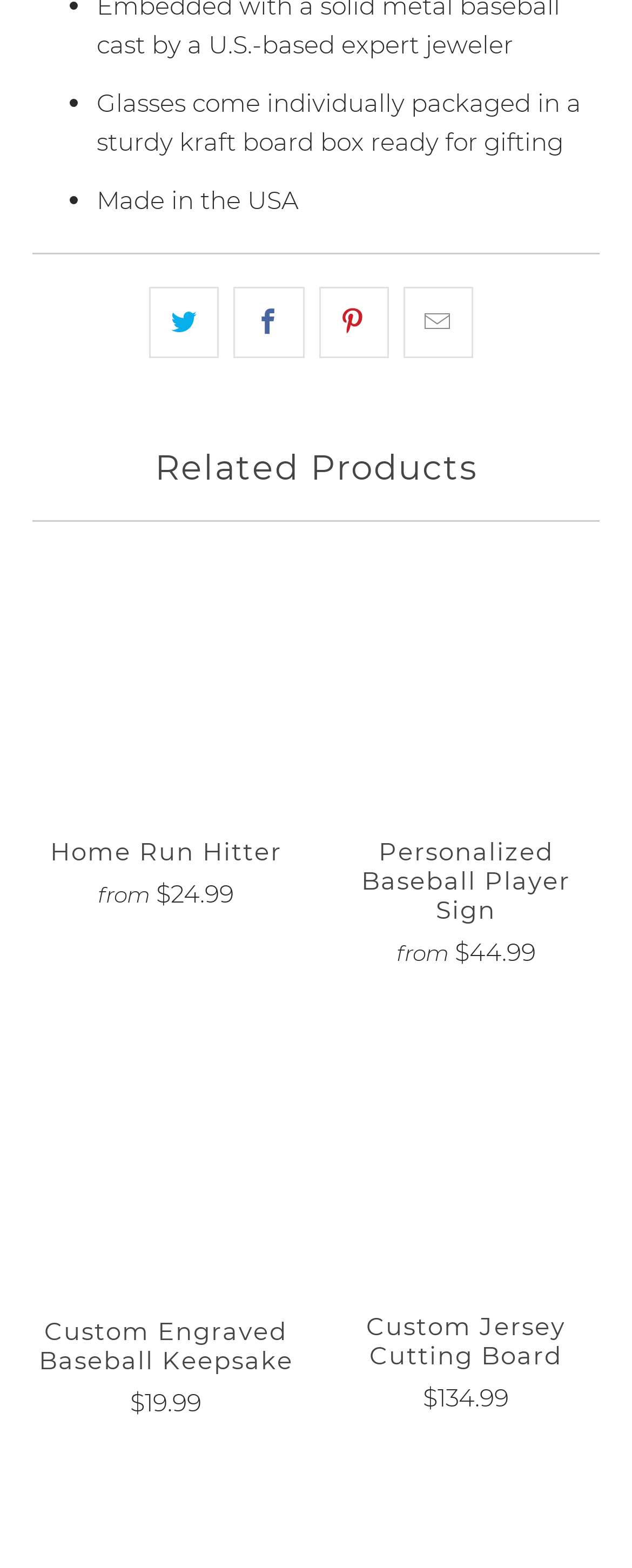What is the price of the 'Custom Jersey Cutting Board'?
From the image, respond using a single word or phrase.

$134.99